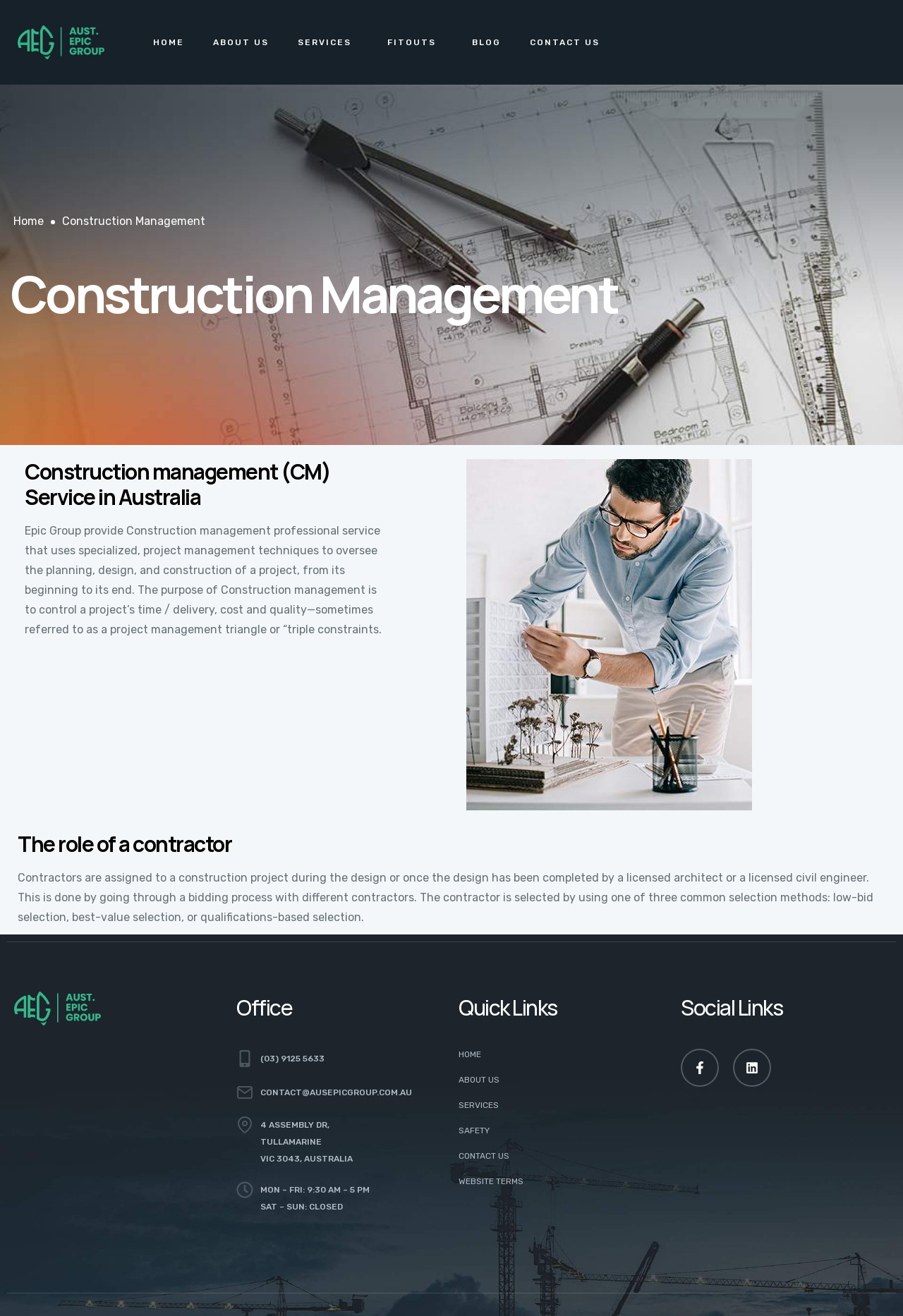What are the three common selection methods for contractors?
Use the screenshot to answer the question with a single word or phrase.

Low-bid, best-value, and qualifications-based